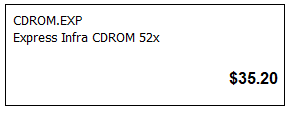Elaborate on the contents of the image in great detail.

The image features a shelf talker displaying product information. It highlights a CD-ROM titled "CDROM.EXP," specifying that it is an "Express Infra CDROM 52x." The price for this item is prominently displayed as "$35.20." This shelf talker serves as an informational label, typically used in retail settings, to provide customers with concise product details and pricing at the point of sale. The clean layout emphasizes the key information, making it easy for shoppers to understand the product’s purpose and cost quickly.